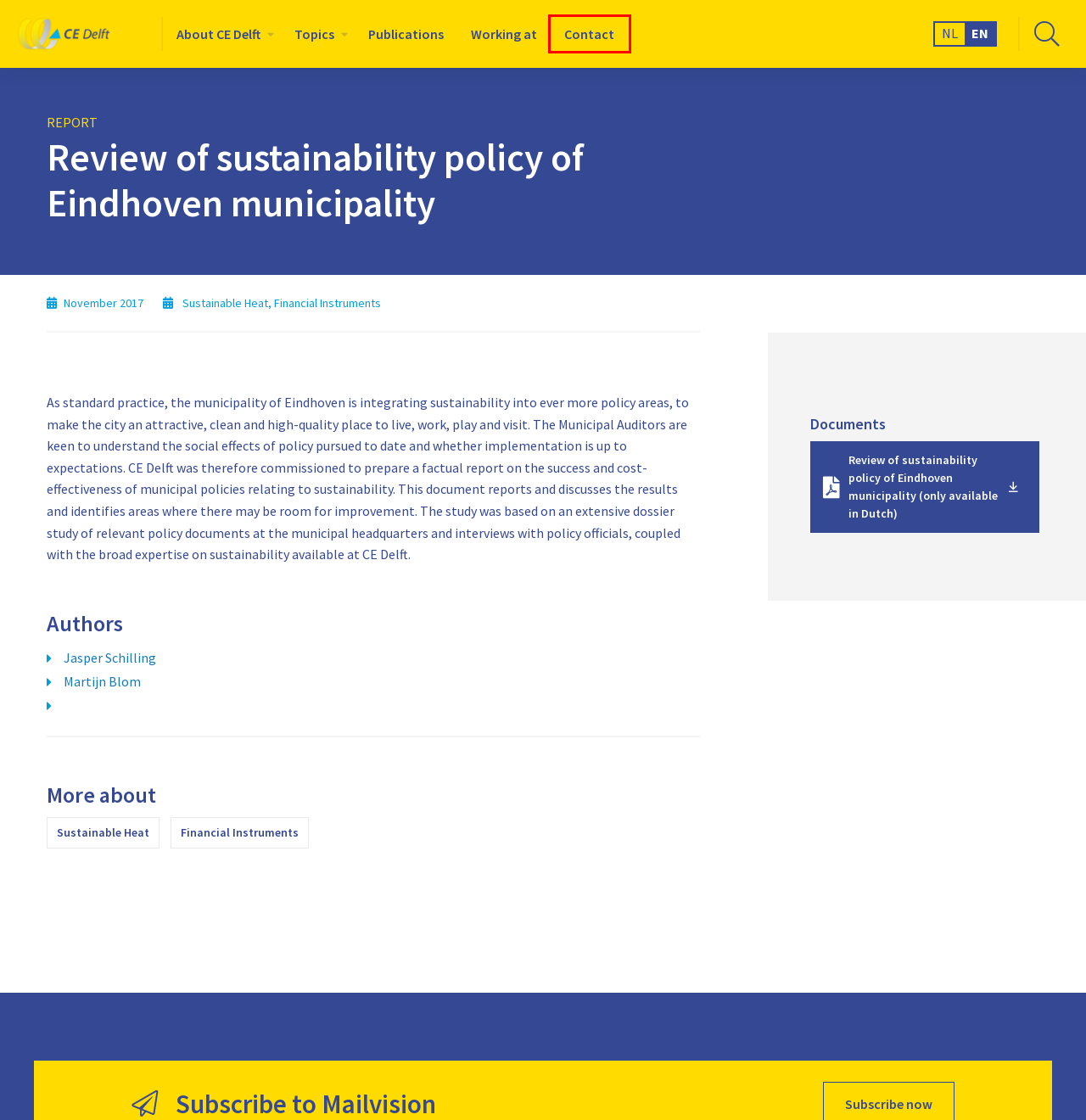You’re provided with a screenshot of a webpage that has a red bounding box around an element. Choose the best matching webpage description for the new page after clicking the element in the red box. The options are:
A. Financial Instruments - CE Delft - EN
B. Reports - CE Delft - EN
C. Working at - CE Delft - EN
D. Sustainable Heat - CE Delft - EN
E. Contact - CE Delft - EN
F. About CE Delft - CE Delft - EN
G. Home - CE Delft - EN
H. Topics - CE Delft - EN

E